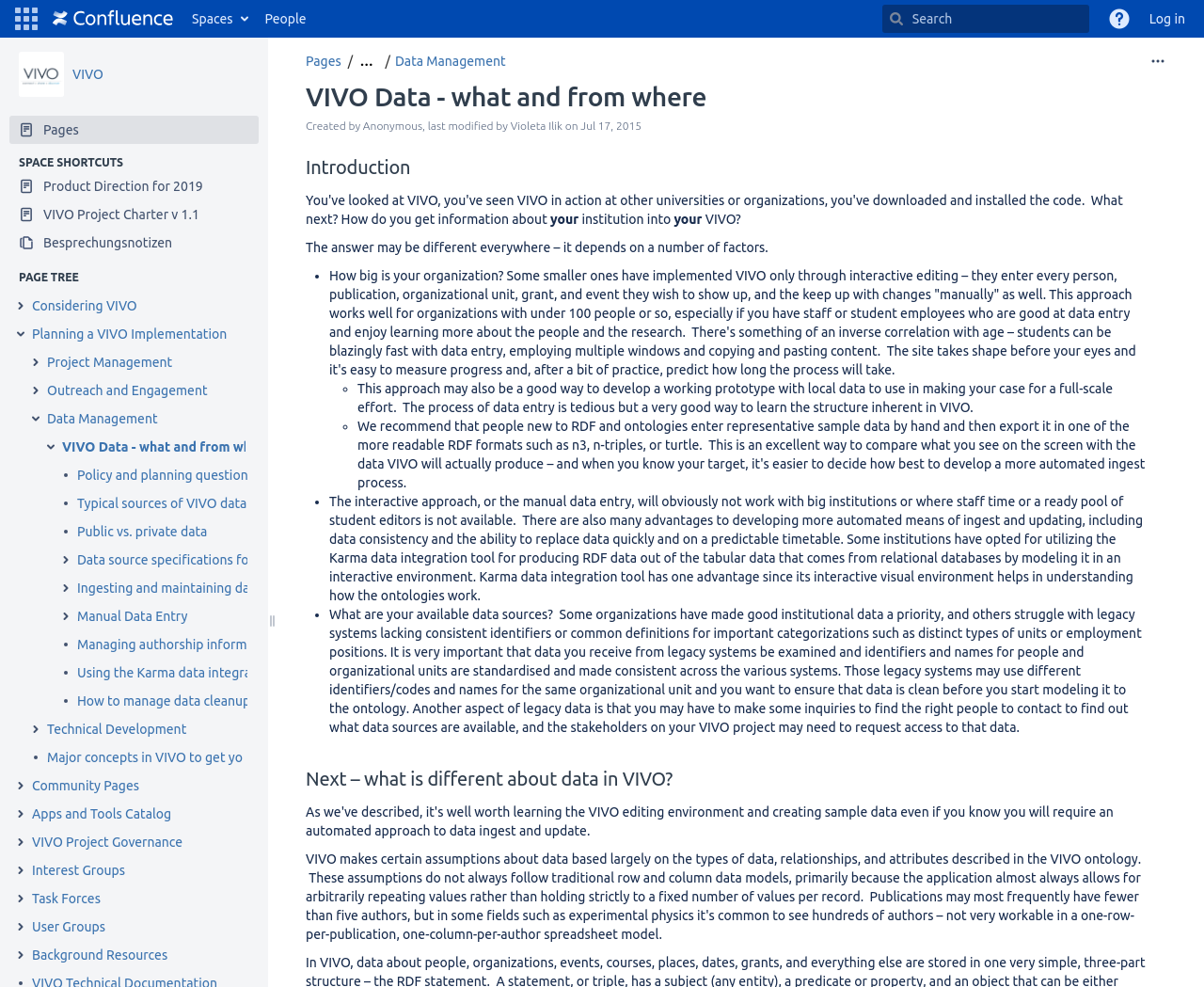Your task is to extract the text of the main heading from the webpage.

VIVO Data - what and from where